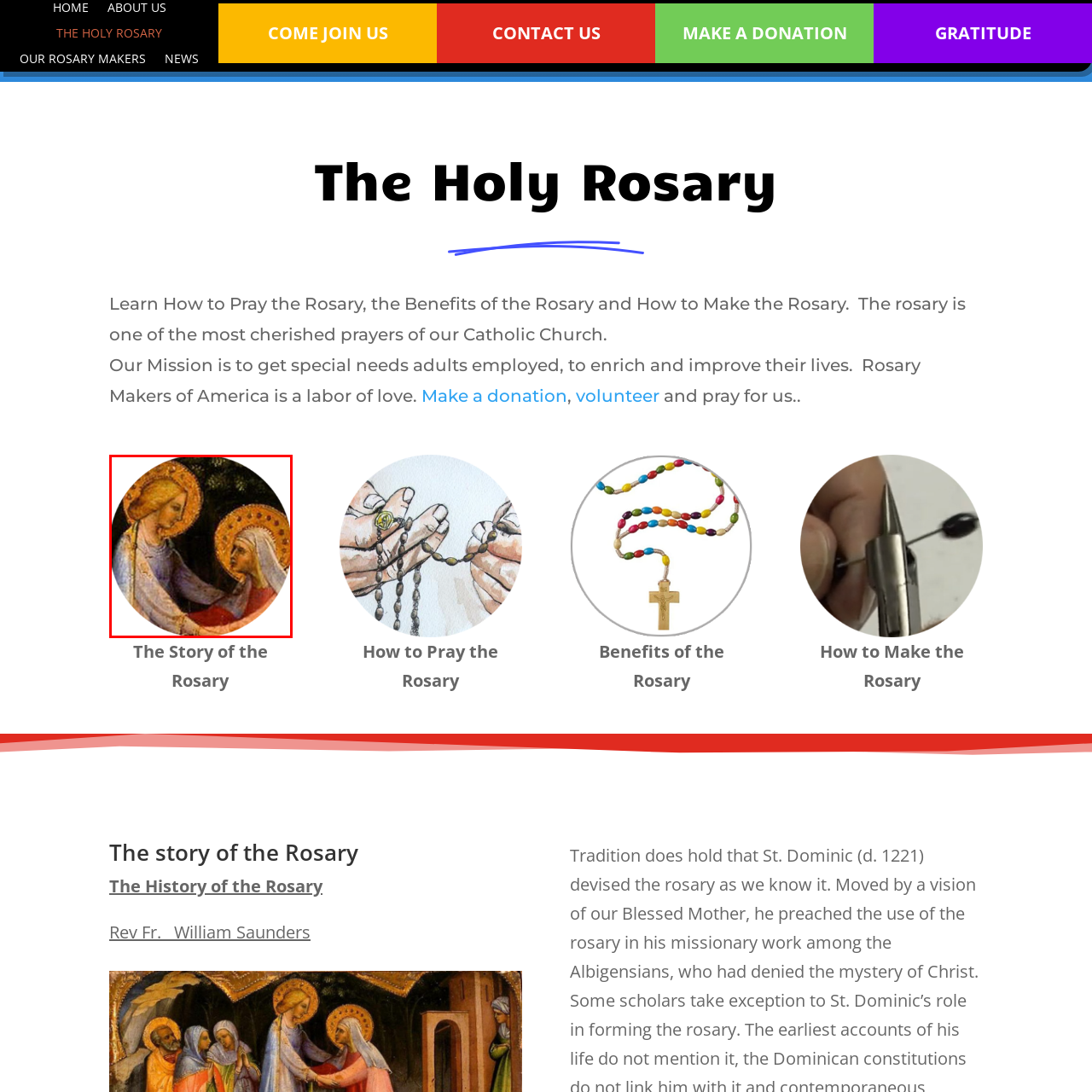Look at the region marked by the red box and describe it extensively.

The image depicts a traditional religious artwork illustrating a moment of deep emotional connection between two figures, likely representing the Virgin Mary and Saint Anne, a common motif in Christian art. Both figures are adorned with intricately detailed halos, symbolizing their holiness. The Virgin Mary is dressed in a flowing robe and gazes lovingly towards Saint Anne, who appears to be receiving her. The use of rich colors and delicate brushwork accentuates the tenderness of their interaction, set against a dark background that enhances their luminosity. This artwork serves as a visual prayer and a reminder of familial love, often celebrated in the context of the Rosary and Catholic traditions.